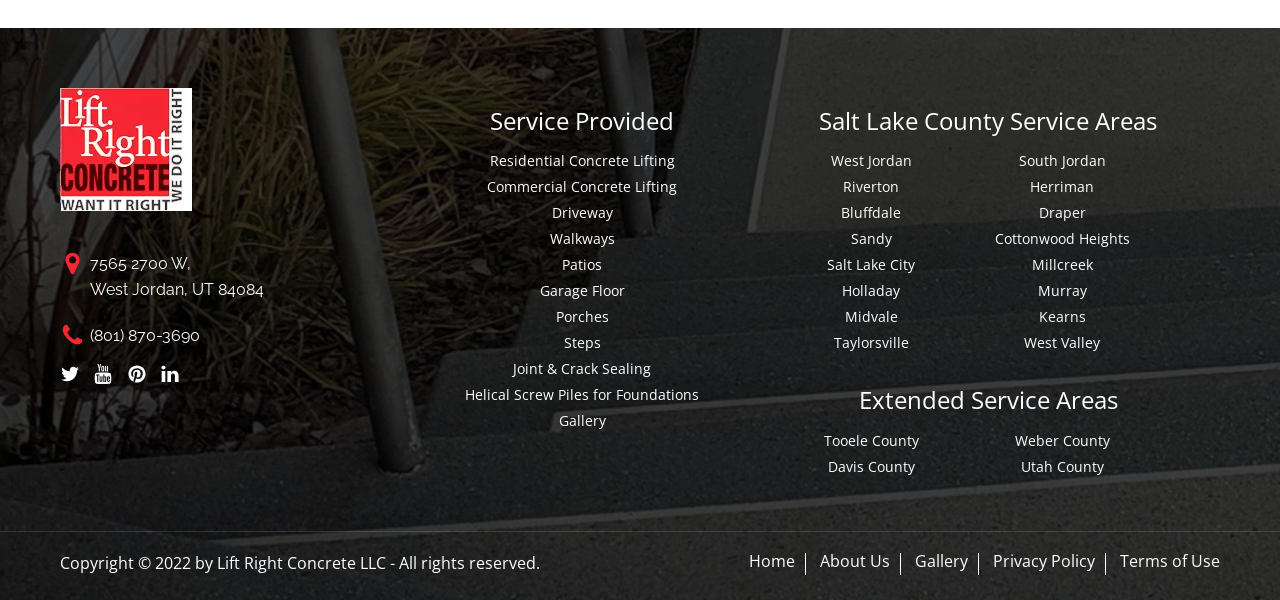What is the company's phone number?
Please answer the question with a detailed and comprehensive explanation.

The phone number can be found on the top right side of the webpage, below the logo and above the social media links.